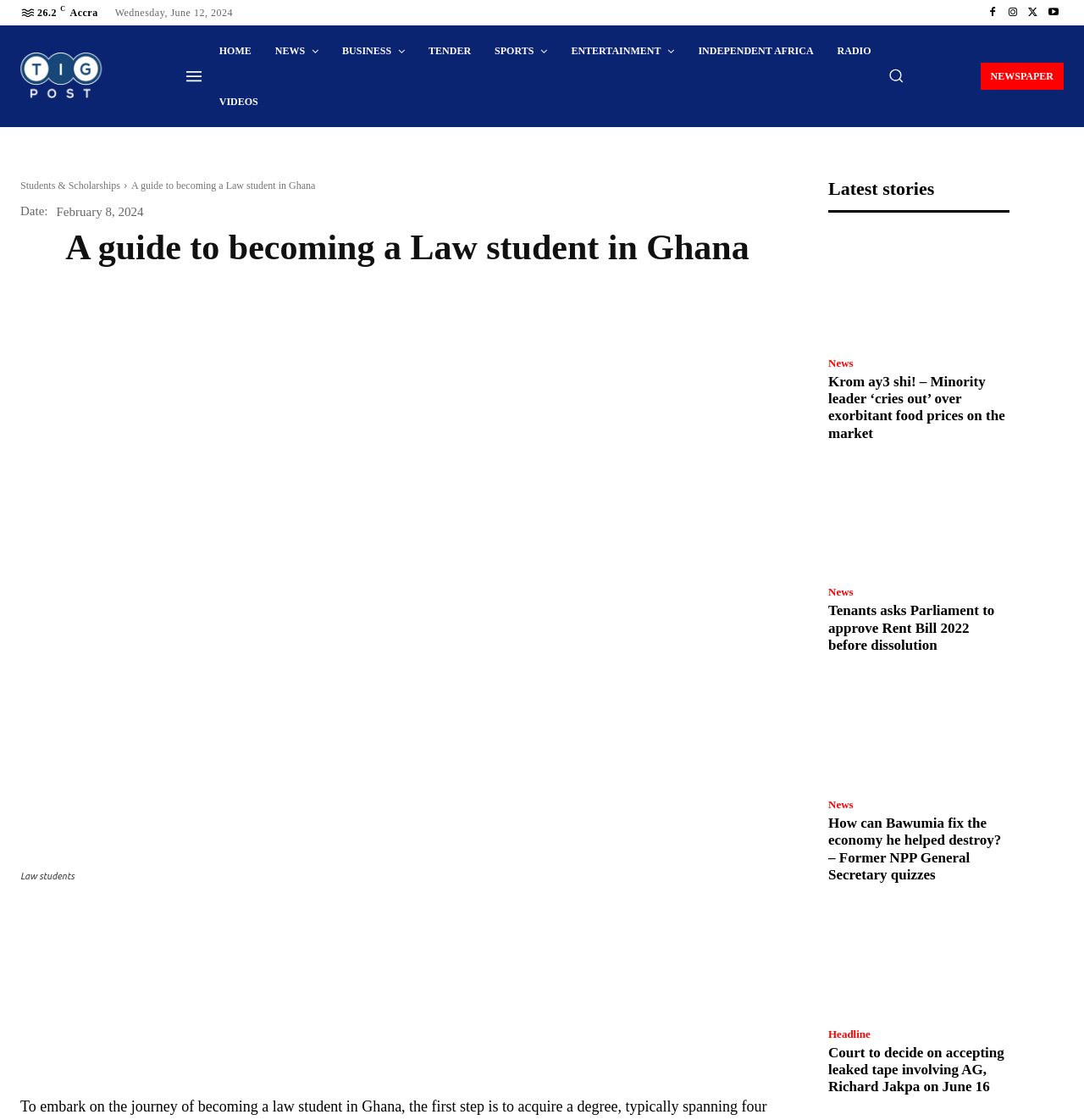What is the topic of the guide on this webpage?
Using the visual information from the image, give a one-word or short-phrase answer.

Becoming a Law student in Ghana